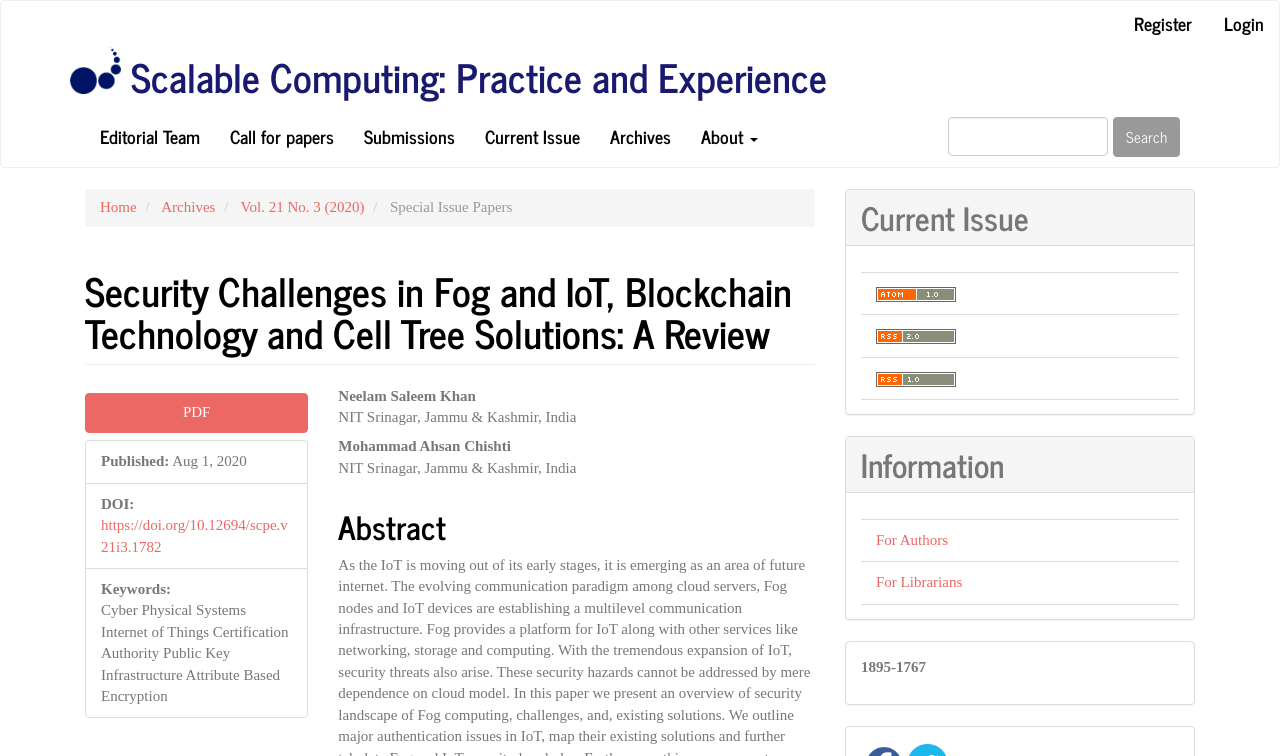Could you provide the bounding box coordinates for the portion of the screen to click to complete this instruction: "Login to the system"?

[0.945, 0.001, 0.999, 0.062]